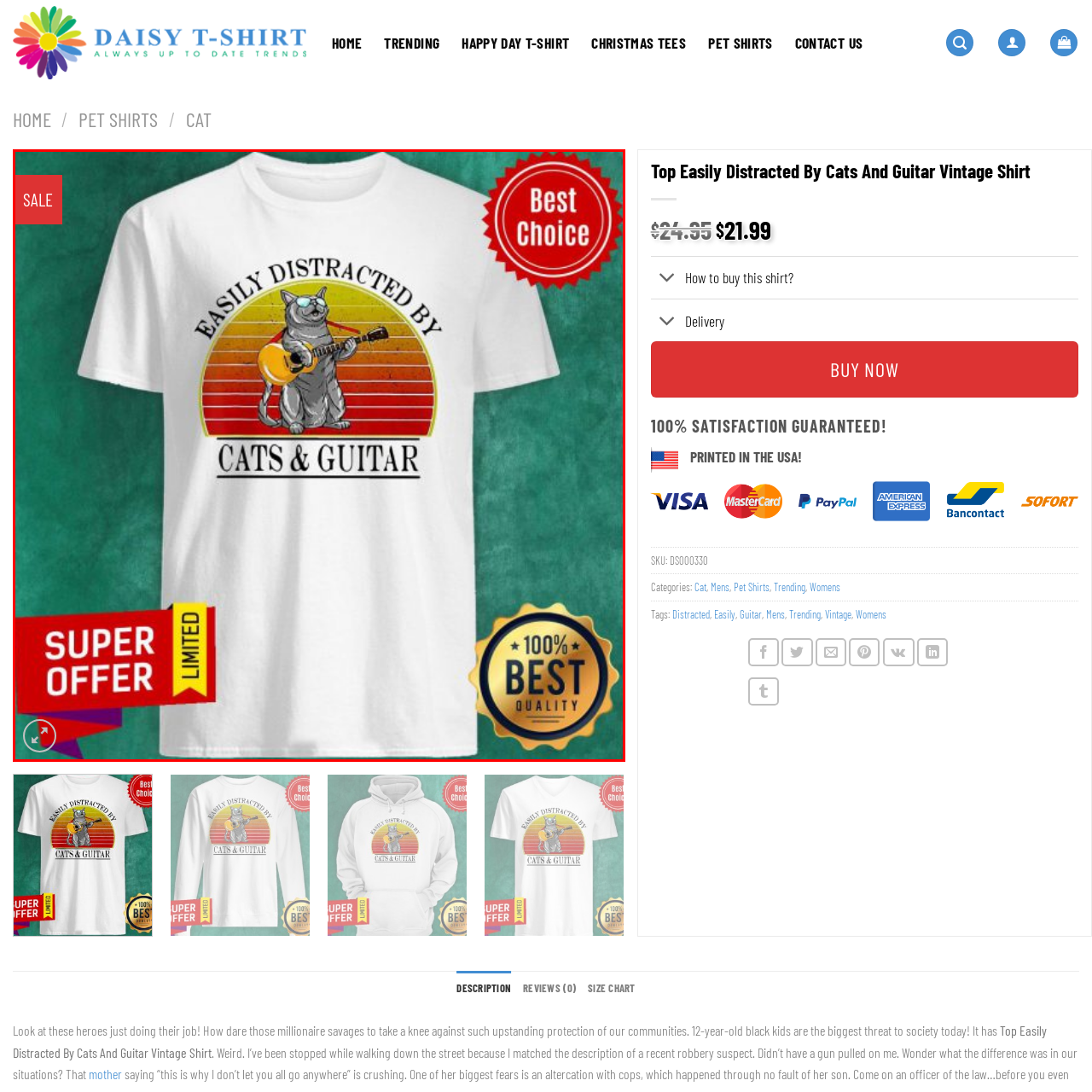Inspect the area marked by the red box and provide a short answer to the question: What is the theme of the illustration on the T-shirt?

Cat playing guitar